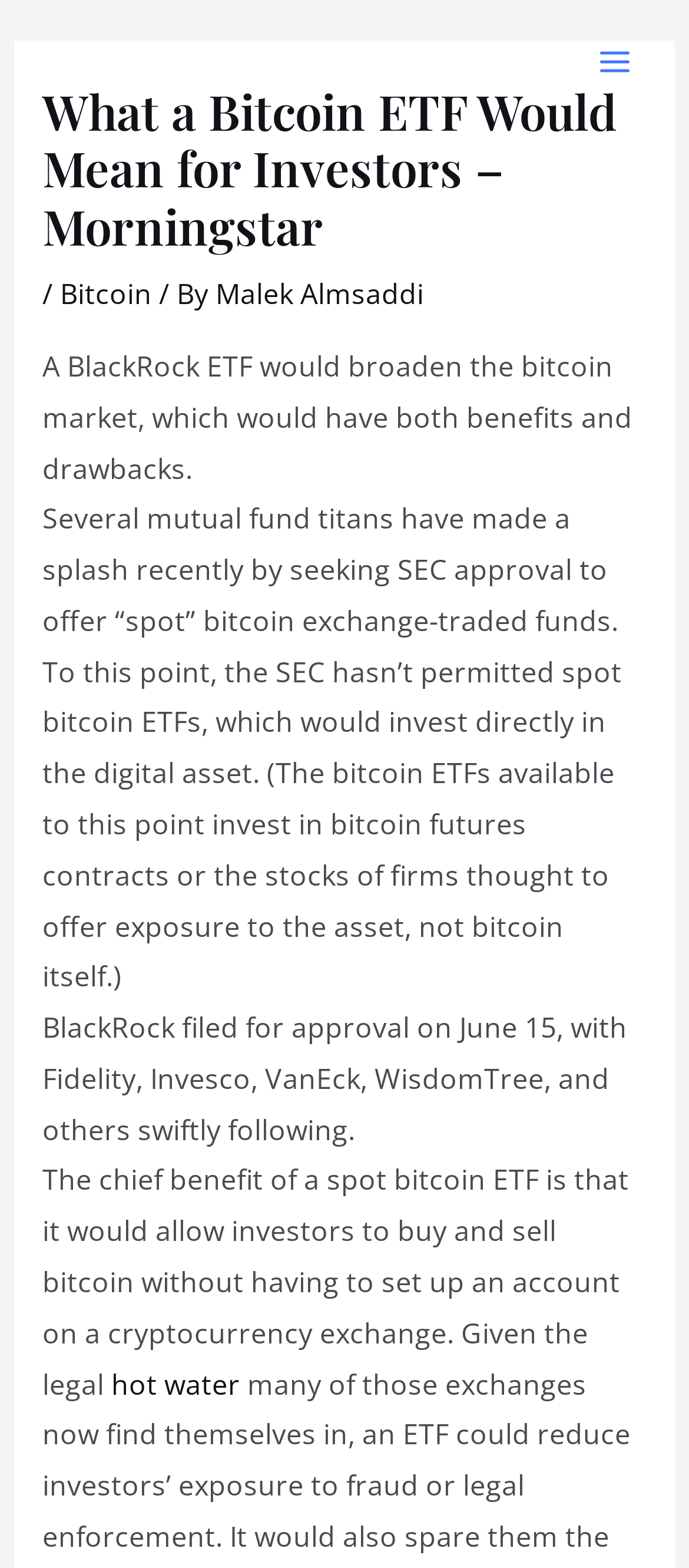Provide a comprehensive description of the webpage.

This webpage appears to be an article discussing the potential implications of a Bitcoin ETF (Exchange-Traded Fund) on investors. At the top-right corner, there is a button labeled "Main Menu" with an accompanying image. 

The main content of the webpage is divided into sections, with a prominent header at the top that reads "What a Bitcoin ETF Would Mean for Investors – Morningstar". Below the header, there is a subheading that includes the author's name, Malek Almsaddi. 

The article itself is composed of several paragraphs of text, with a total of four paragraphs. The first paragraph provides a brief overview of the potential benefits and drawbacks of a BlackRock ETF on the bitcoin market. The second paragraph explains the current state of bitcoin ETFs, noting that they invest in bitcoin futures contracts or stocks of firms related to bitcoin, rather than bitcoin itself. 

The third paragraph mentions that several major mutual fund companies, including BlackRock, Fidelity, and Invesco, have filed for approval to offer spot bitcoin ETFs. The fourth and final paragraph discusses the potential benefits of a spot bitcoin ETF, including the ability for investors to buy and sell bitcoin without setting up an account on a cryptocurrency exchange. This paragraph also includes two links to related terms, "hot" and "water".